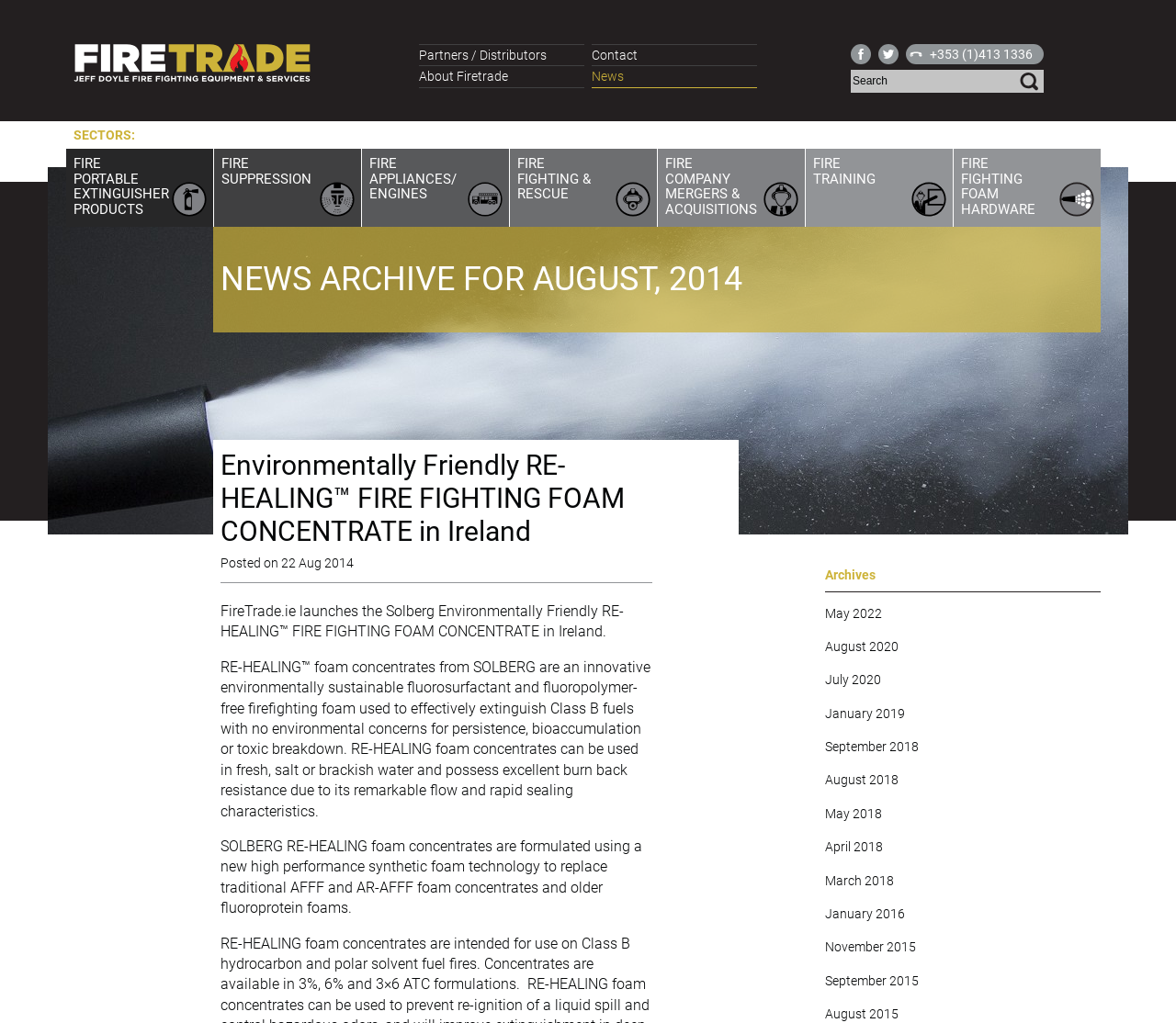What is the topic of the news article? Please answer the question using a single word or phrase based on the image.

Environmentally Friendly RE-HEALING™ FIRE FIGHTING FOAM CONCENTRATE